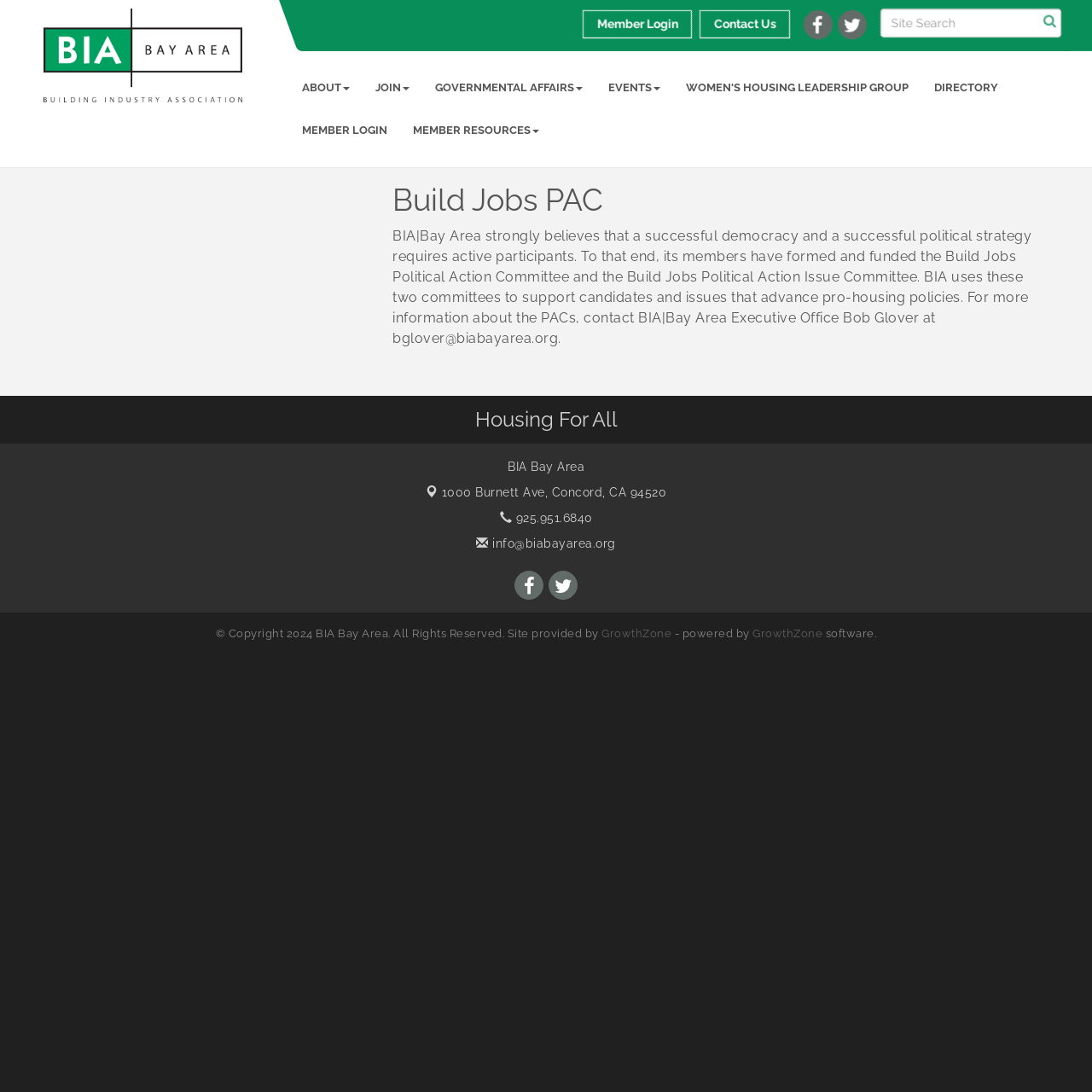Please determine the bounding box coordinates of the area that needs to be clicked to complete this task: 'Get more information about the kde-core-devel mailing list'. The coordinates must be four float numbers between 0 and 1, formatted as [left, top, right, bottom].

None